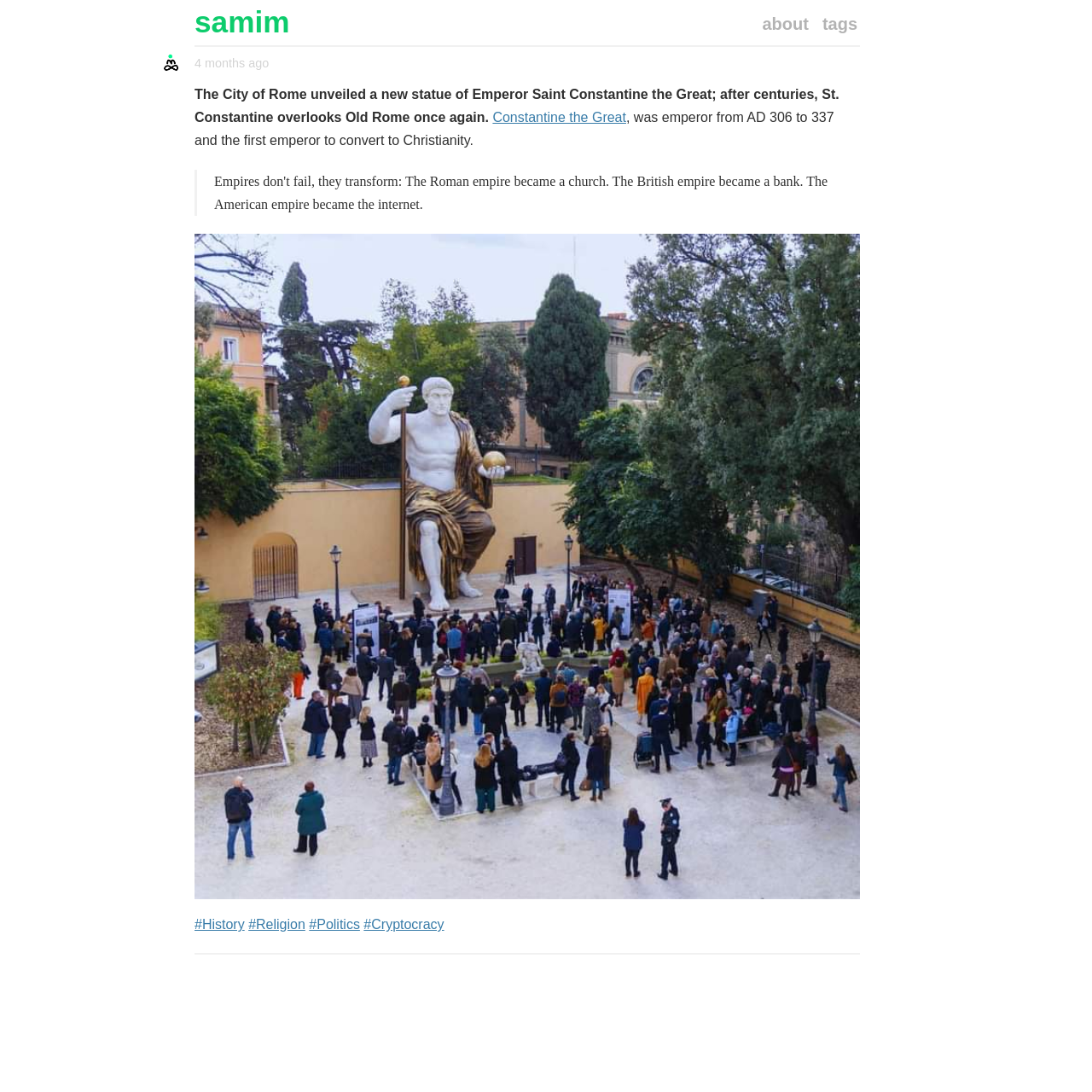Use a single word or phrase to respond to the question:
What is the author's name?

samim